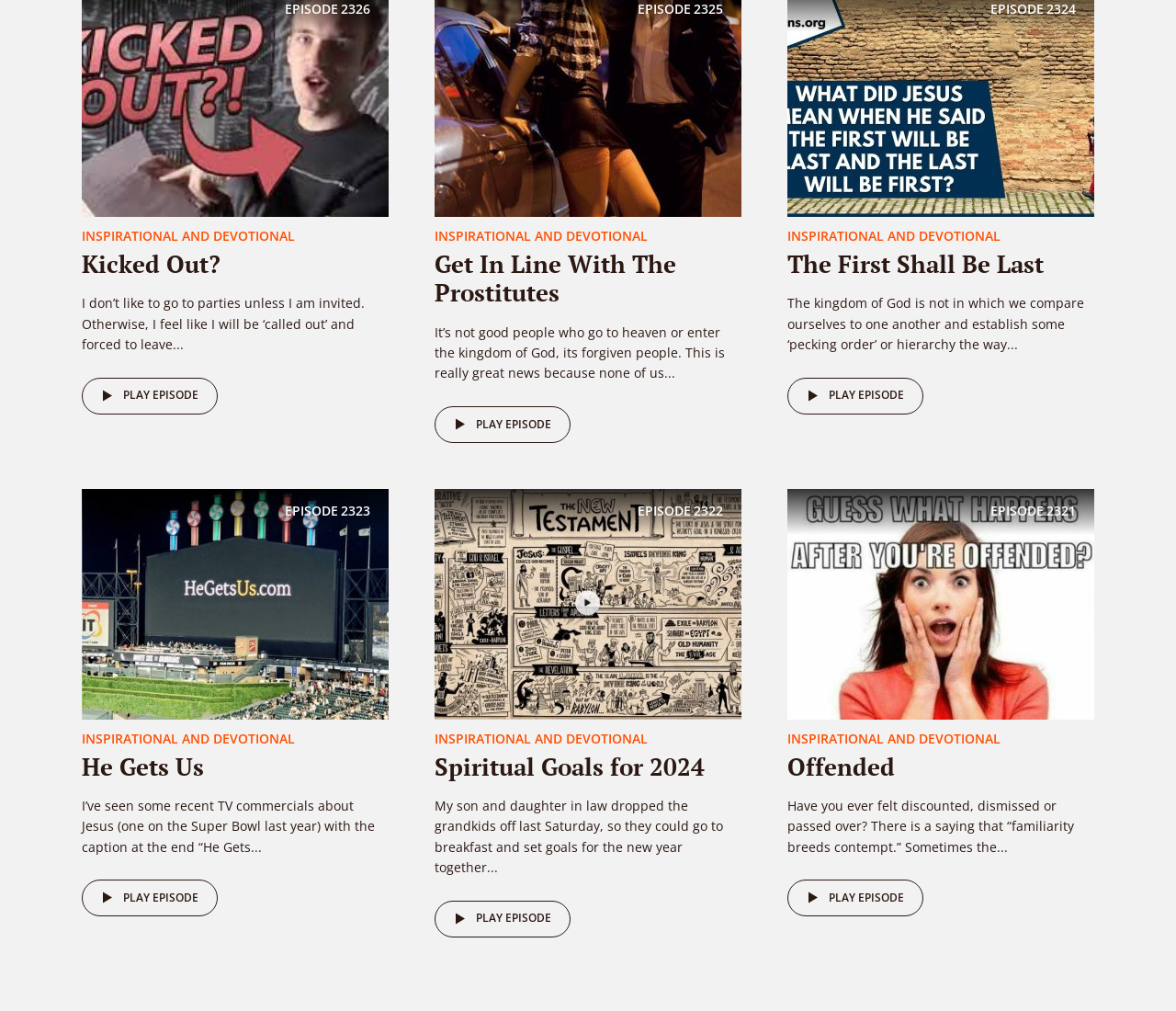Find the bounding box coordinates of the clickable element required to execute the following instruction: "Play episode 'Get In Line With The Prostitutes'". Provide the coordinates as four float numbers between 0 and 1, i.e., [left, top, right, bottom].

[0.37, 0.246, 0.575, 0.305]